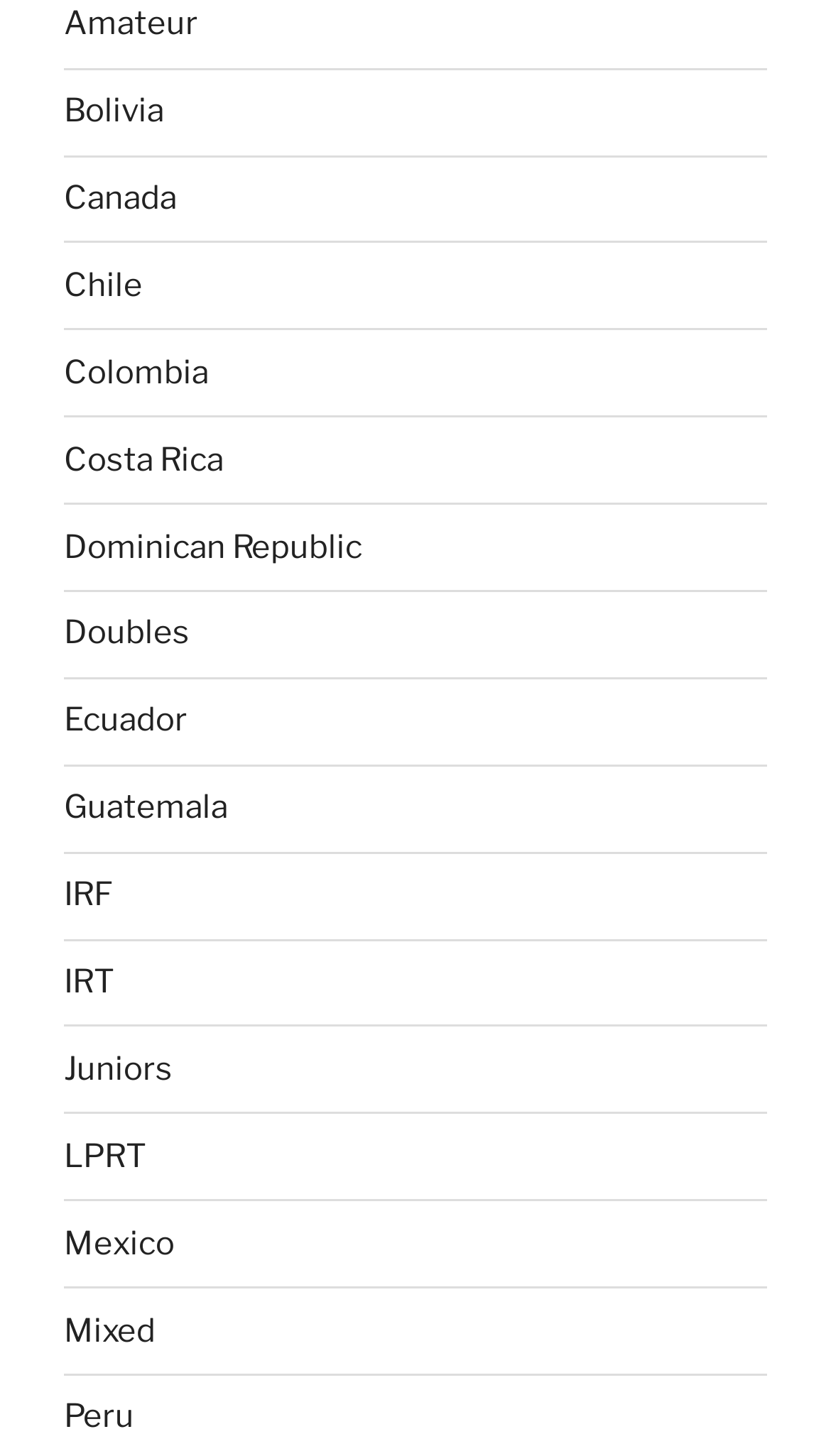Extract the bounding box coordinates for the described element: "Dominican Republic". The coordinates should be represented as four float numbers between 0 and 1: [left, top, right, bottom].

[0.077, 0.362, 0.436, 0.388]